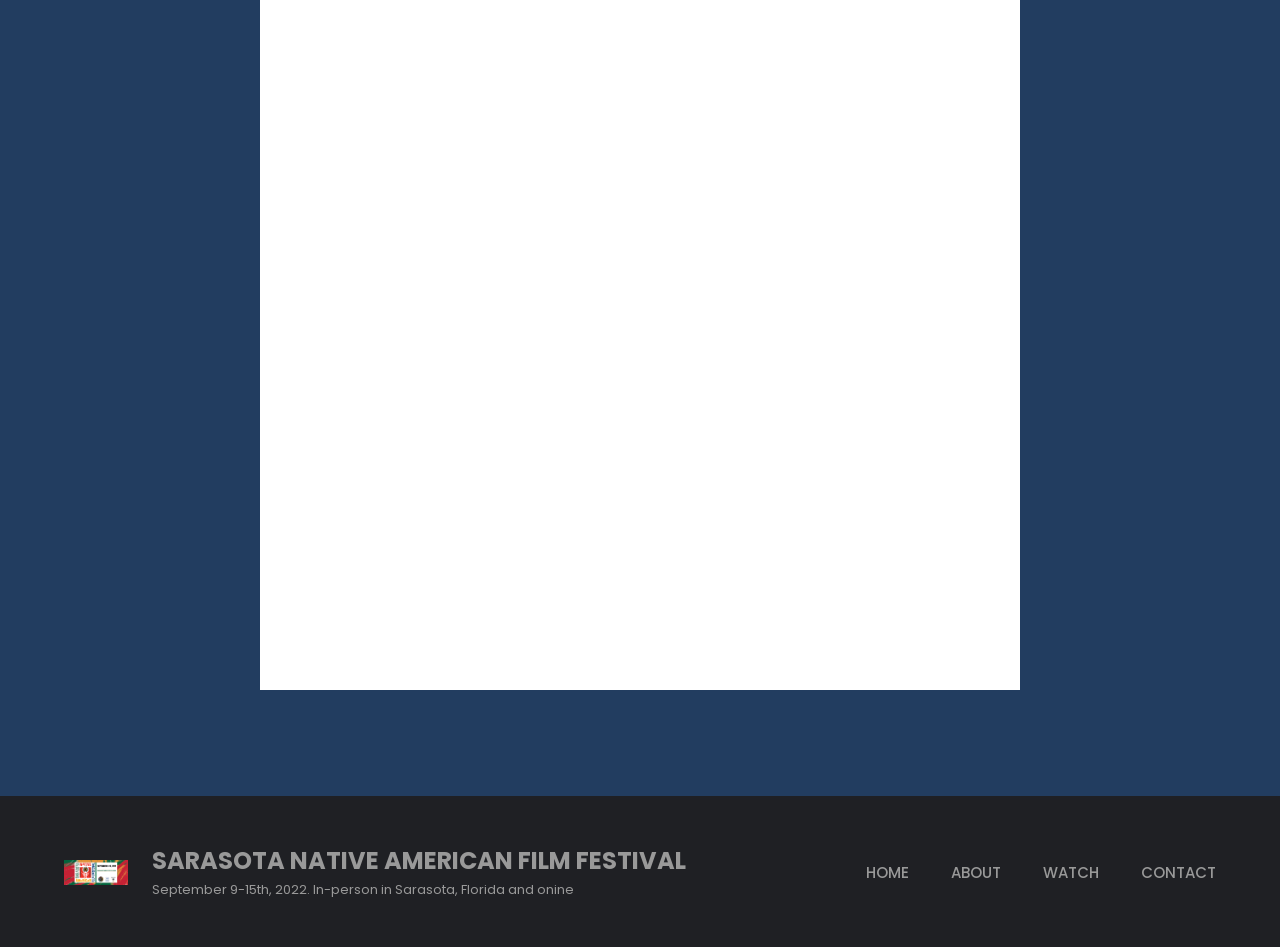From the screenshot, find the bounding box of the UI element matching this description: "Home". Supply the bounding box coordinates in the form [left, top, right, bottom], each a float between 0 and 1.

[0.677, 0.907, 0.71, 0.936]